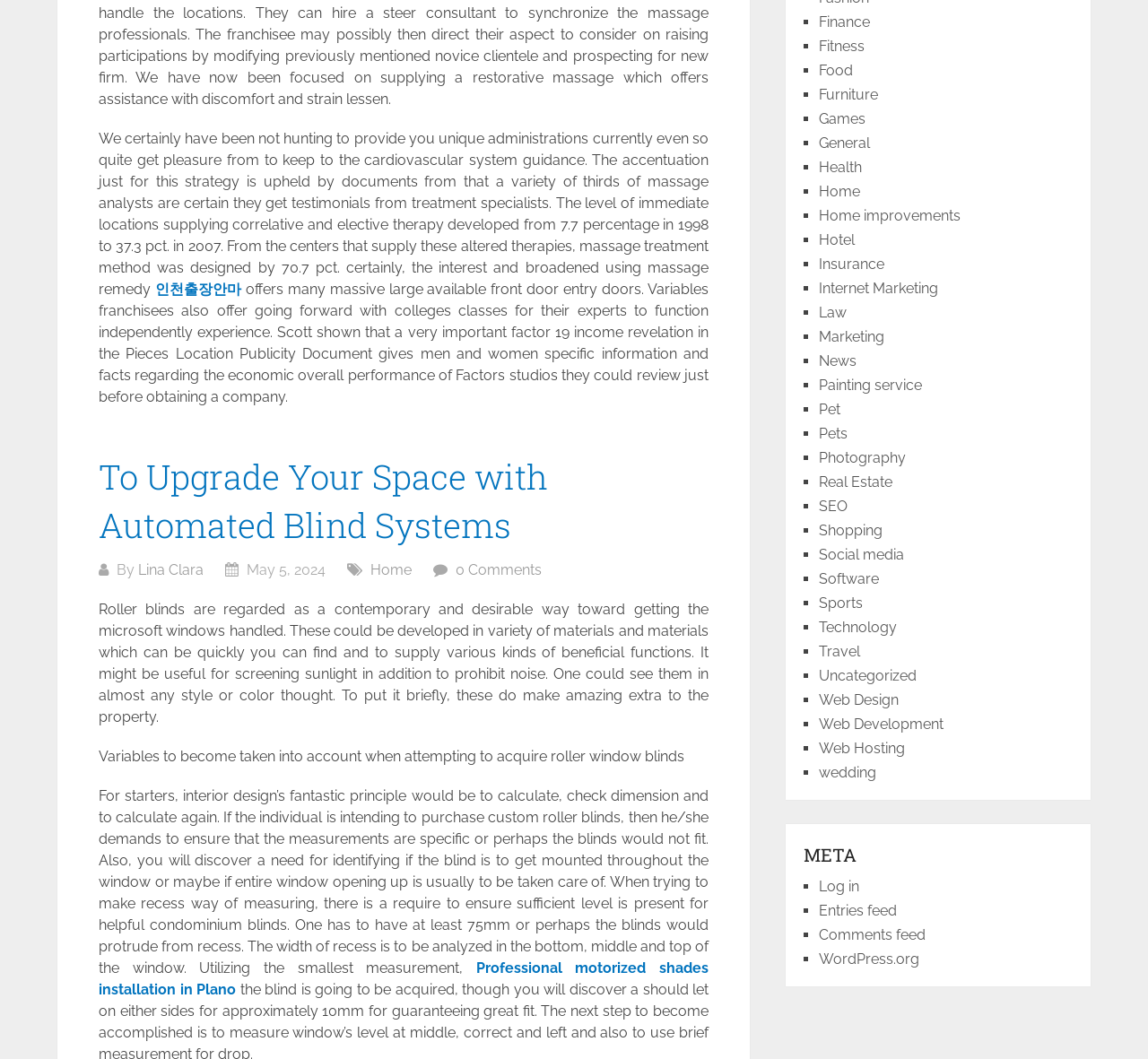Please specify the bounding box coordinates of the clickable section necessary to execute the following command: "Click on '인천출장안마'".

[0.135, 0.265, 0.21, 0.281]